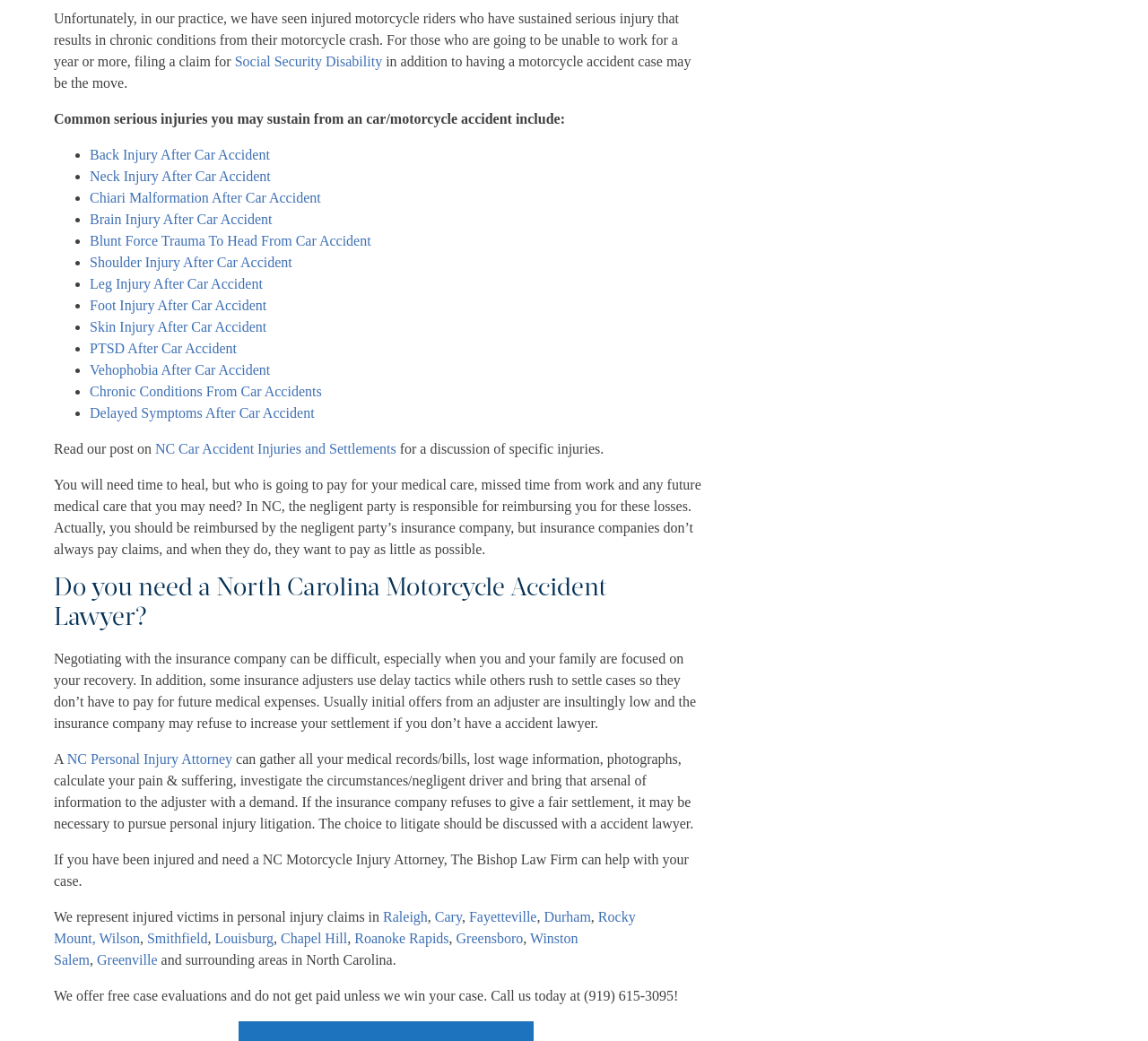Using a single word or phrase, answer the following question: 
Where does The Bishop Law Firm provide legal services?

Raleigh, Cary, Fayetteville, etc.